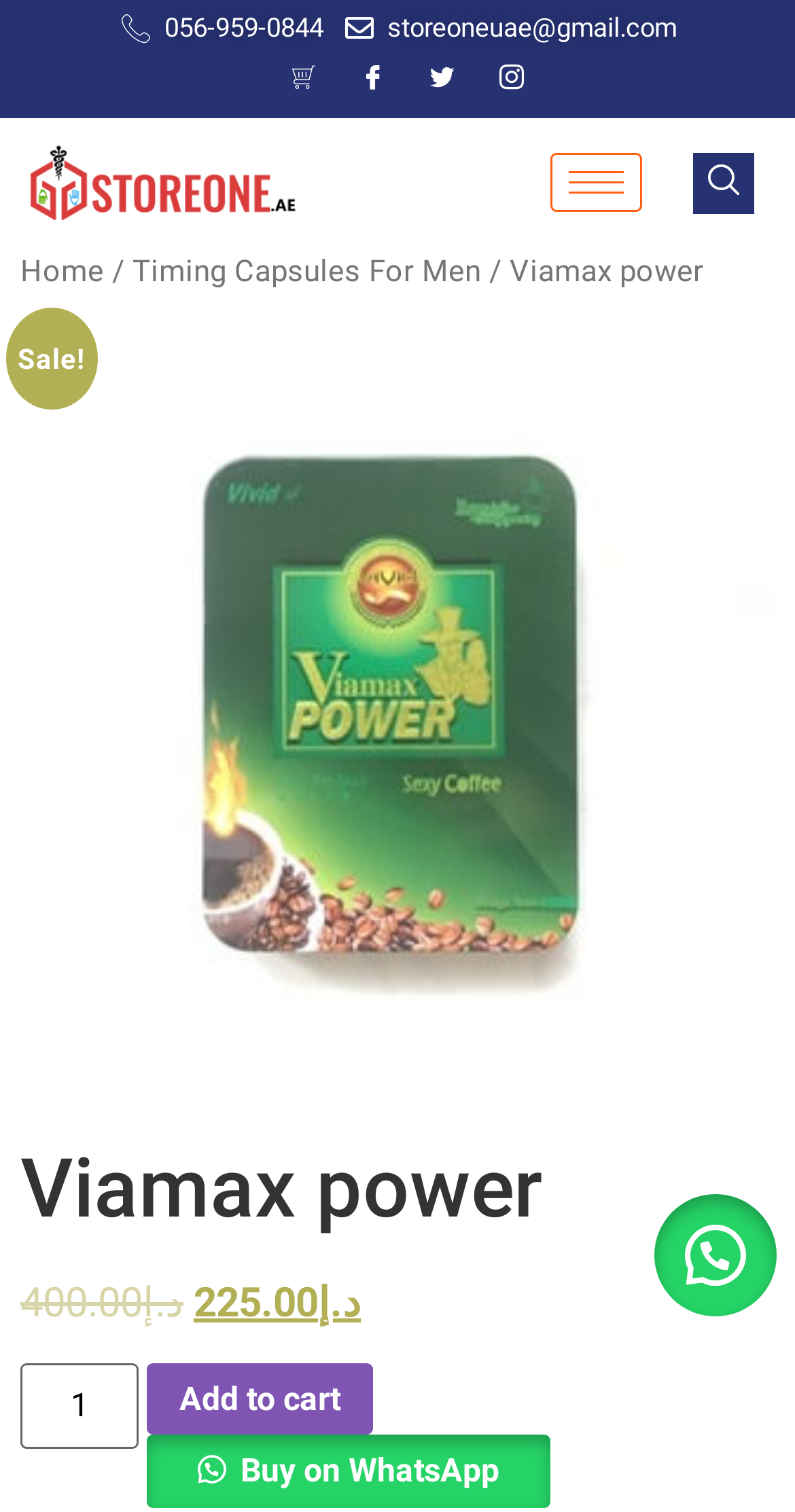Identify the bounding box coordinates of the clickable region necessary to fulfill the following instruction: "Search for products". The bounding box coordinates should be four float numbers between 0 and 1, i.e., [left, top, right, bottom].

[0.872, 0.1, 0.949, 0.141]